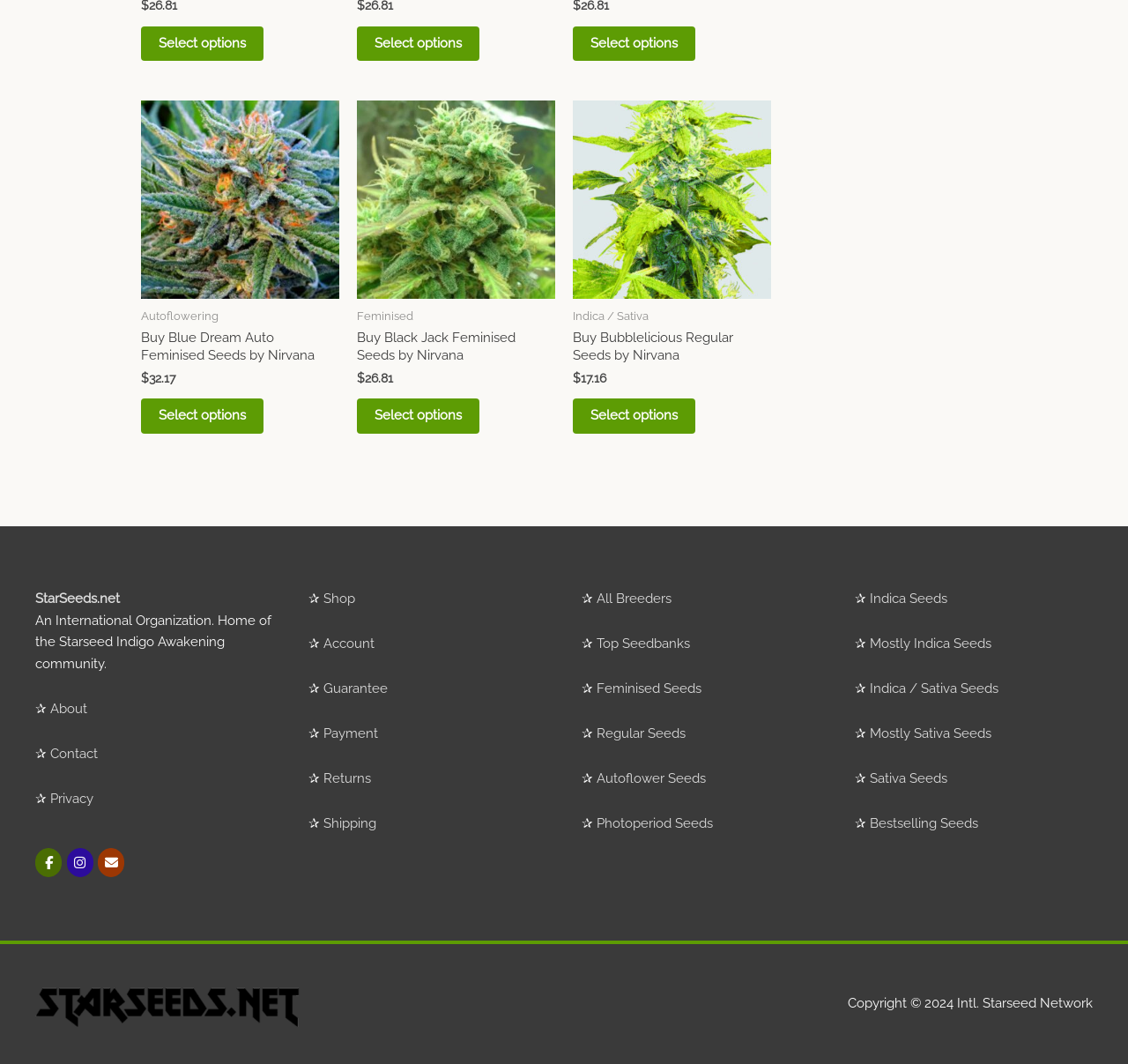Using the image as a reference, answer the following question in as much detail as possible:
What type of seed is Bubblelicious Regular Seeds?

On the webpage, I can see a link 'Bubblelicious Regular Seeds by Nirvana' with a description 'Indica / Sativa' next to it. This indicates that Bubblelicious Regular Seeds is a type of Indica / Sativa seed.